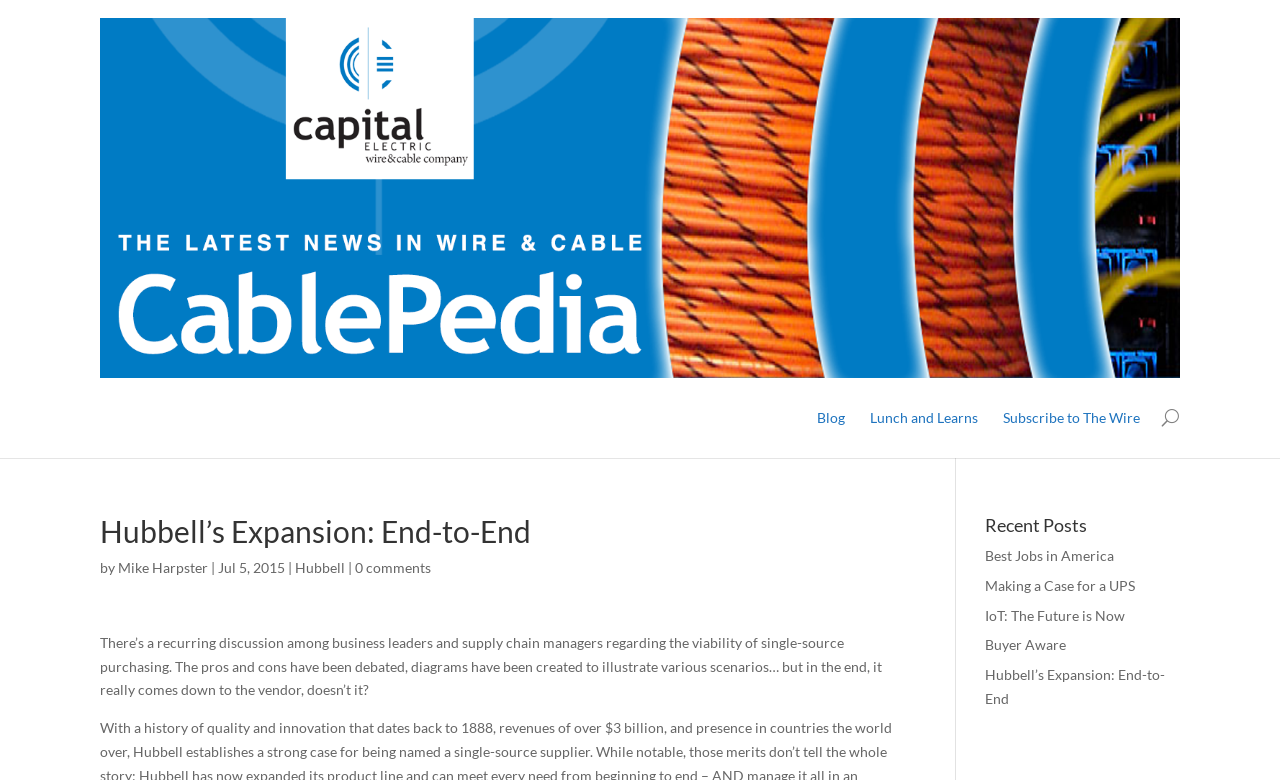Provide a one-word or brief phrase answer to the question:
What is the name of the blog?

CEO Wire